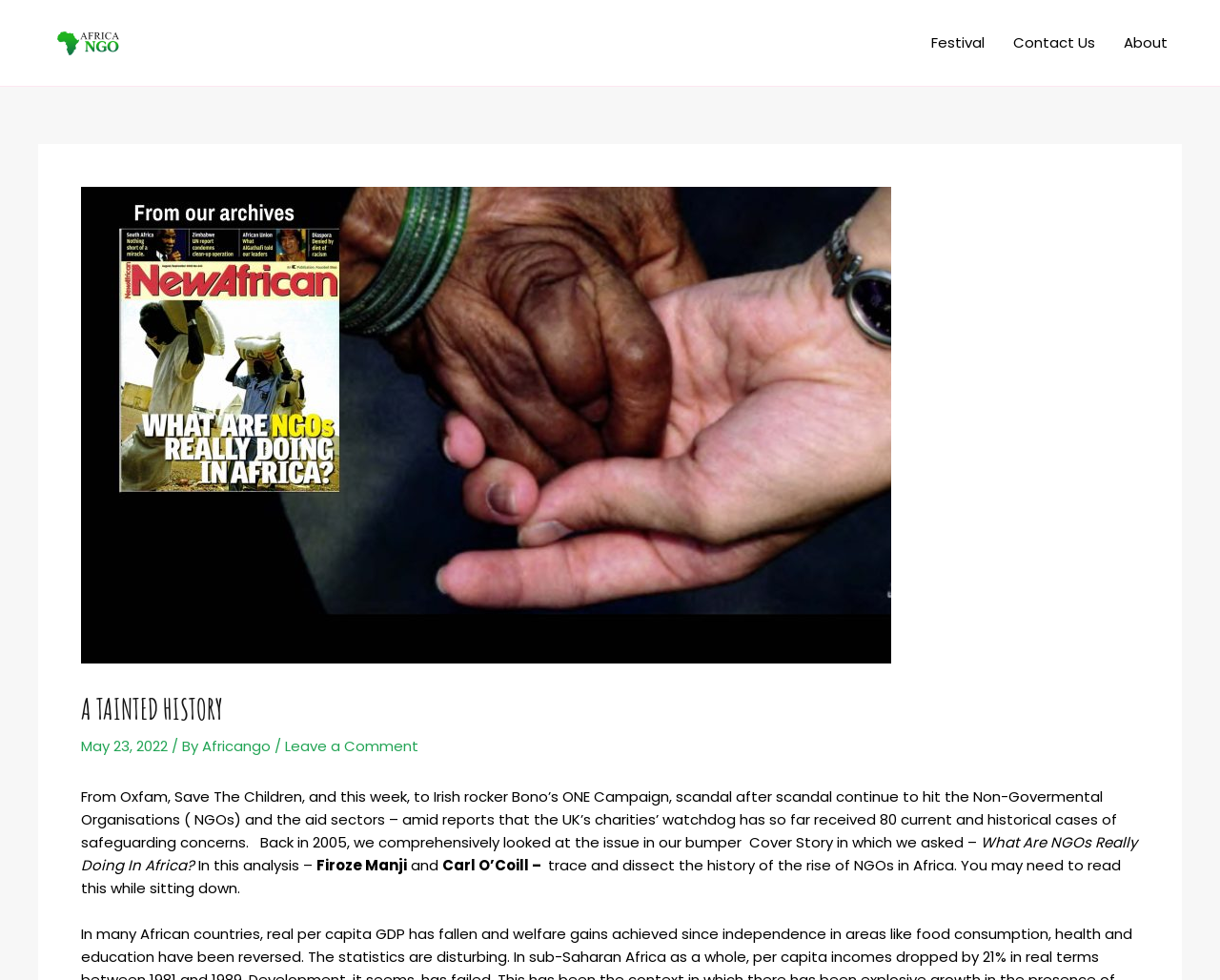Use the details in the image to answer the question thoroughly: 
What is the name of the website?

The name of the website can be determined by looking at the top-left corner of the webpage, where the link 'Africa Ngo' is located, which suggests that it is the title of the website.